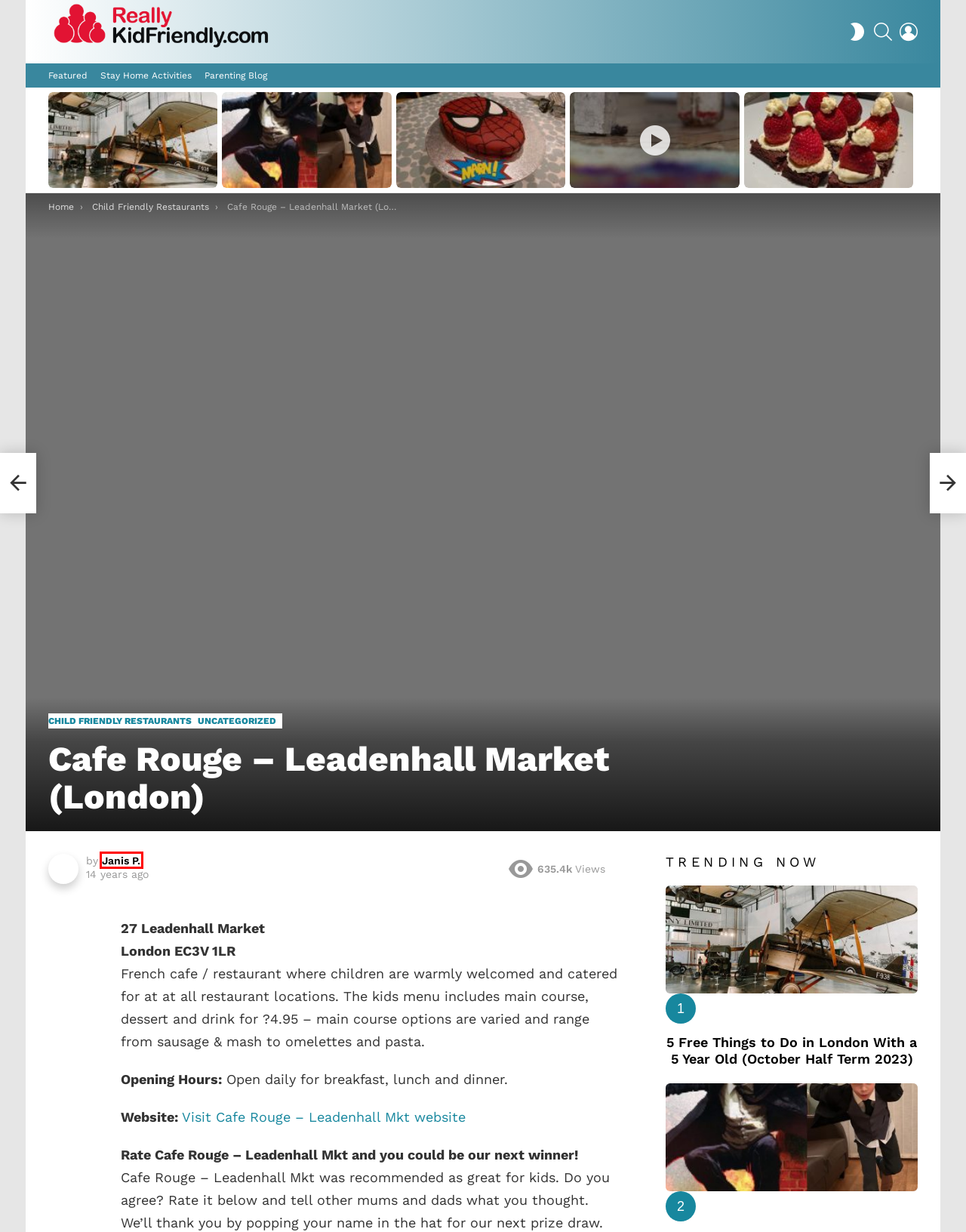You have a screenshot of a webpage with a red rectangle bounding box around an element. Identify the best matching webpage description for the new page that appears after clicking the element in the bounding box. The descriptions are:
A. Cafe Rouge – Blackheath (London) – ReallyKidFriendly
B. Ask Whetstone (London) – ReallyKidFriendly
C. MARCEL THE SHELL WITH SHOES ON – ReallyKidFriendly
D. Cute Christmas Recipe: Brownies with Santa Hats – ReallyKidFriendly
E. ReallyKidFriendly – Things to do with kids
F. Janis P. – ReallyKidFriendly
G. Search Results for “” – ReallyKidFriendly
H. Parenting Blog – ReallyKidFriendly

F